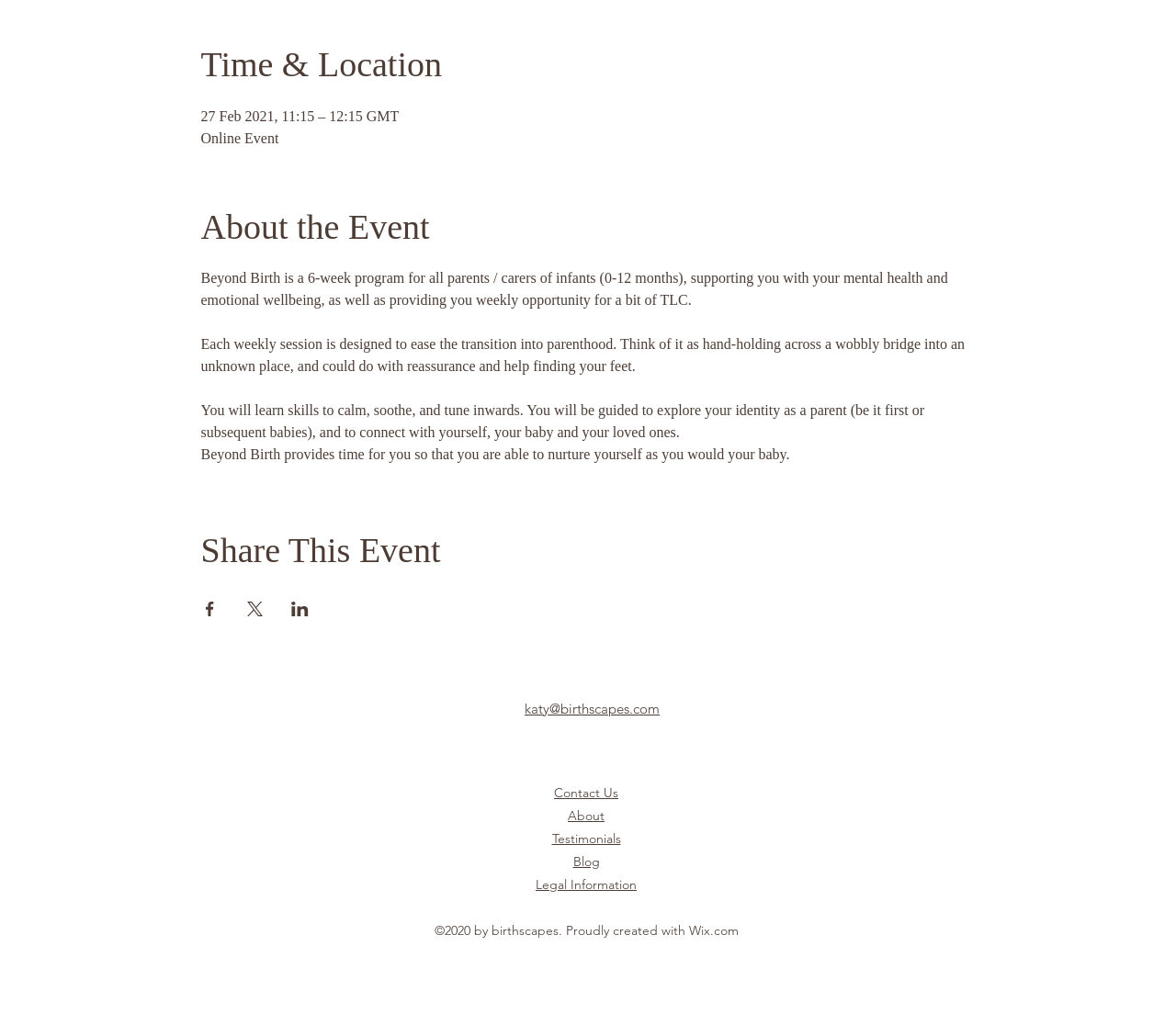Provide the bounding box coordinates of the HTML element this sentence describes: "Blog".

[0.487, 0.832, 0.51, 0.848]